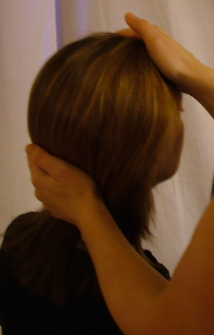Provide a short answer to the following question with just one word or phrase: What is the goal of the Indian Champissage treatment?

Relaxation and pain relief